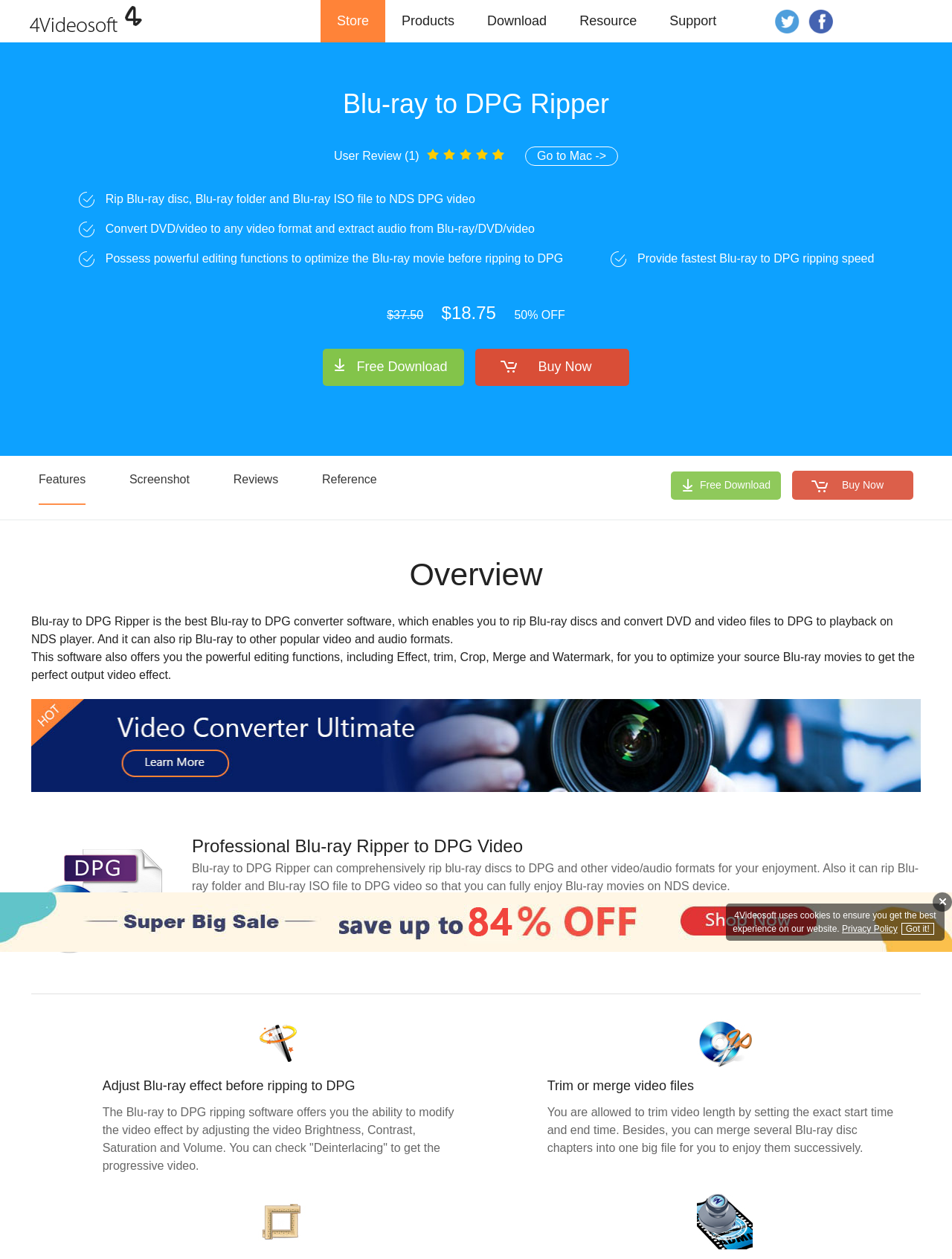Answer the question in one word or a short phrase:
What is the original price of the software?

$37.50